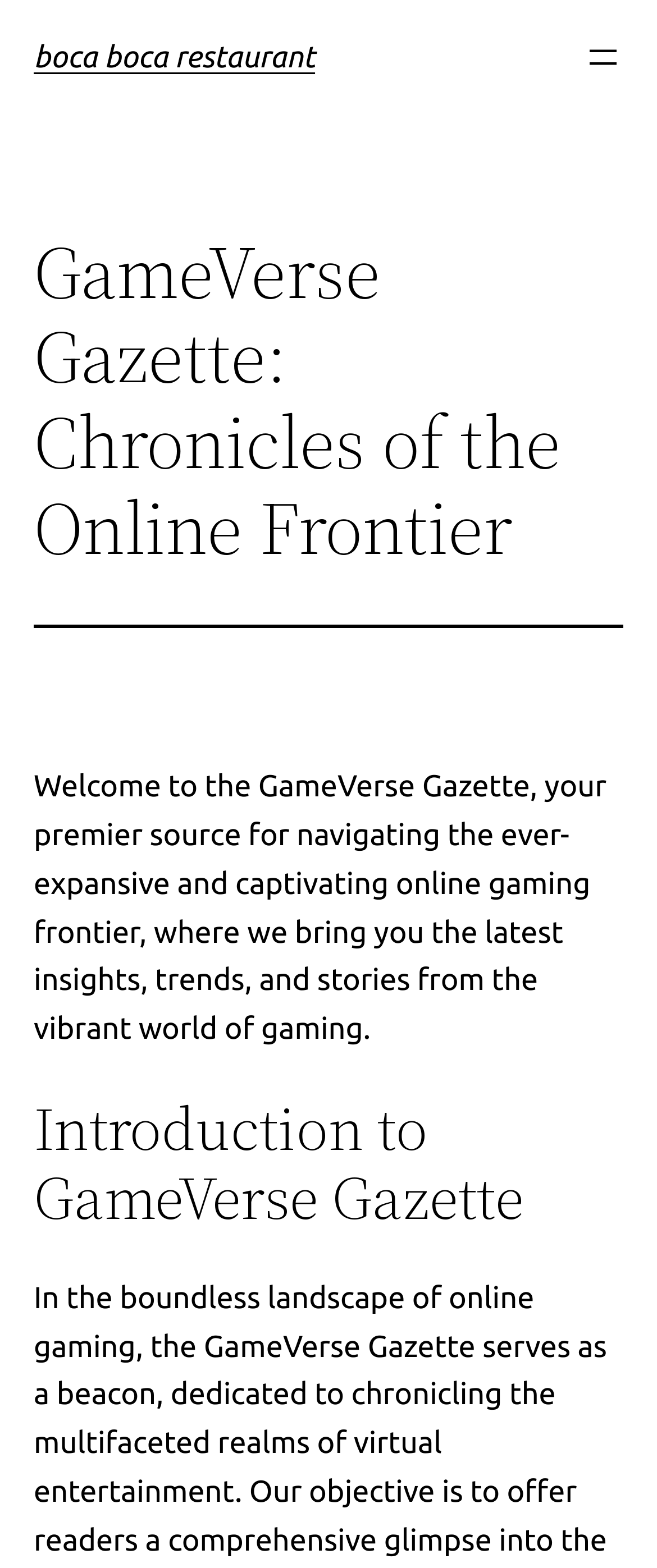Offer a meticulous description of the webpage's structure and content.

The webpage is about GameVerse Gazette, a premier source for online gaming news and insights. At the top-left corner, there is a heading that reads "boca boca restaurant", which is also a link. Below this heading, there is a button labeled "Open menu" located at the top-right corner.

The main title of the webpage, "GameVerse Gazette: Chronicles of the Online Frontier", is displayed prominently in the top section of the page. A horizontal separator line is placed below the title, dividing the page into two sections.

In the lower section, a paragraph of text provides a brief introduction to GameVerse Gazette, describing it as a source for the latest insights, trends, and stories from the world of gaming. Below this text, there is a heading that reads "Introduction to GameVerse Gazette". Overall, the webpage appears to be a news or blog-style page focused on online gaming.